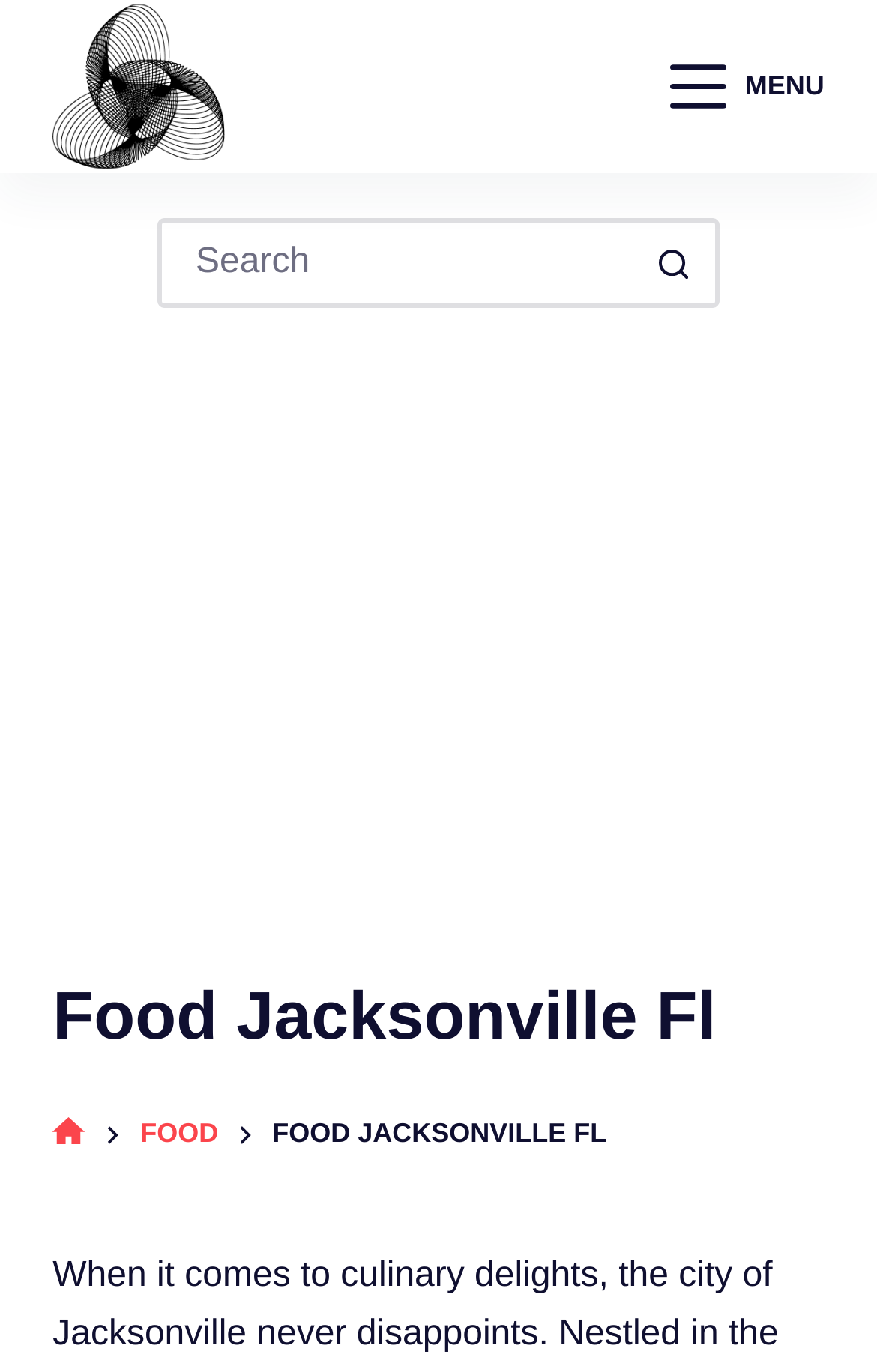What is the main topic of this webpage?
Please give a detailed and elaborate answer to the question based on the image.

Based on the webpage's structure and content, it appears to be focused on food-related topics in Jacksonville, Florida. The header section has a prominent heading 'Food Jacksonville Fl' and the search bar suggests searching for food-related keywords.